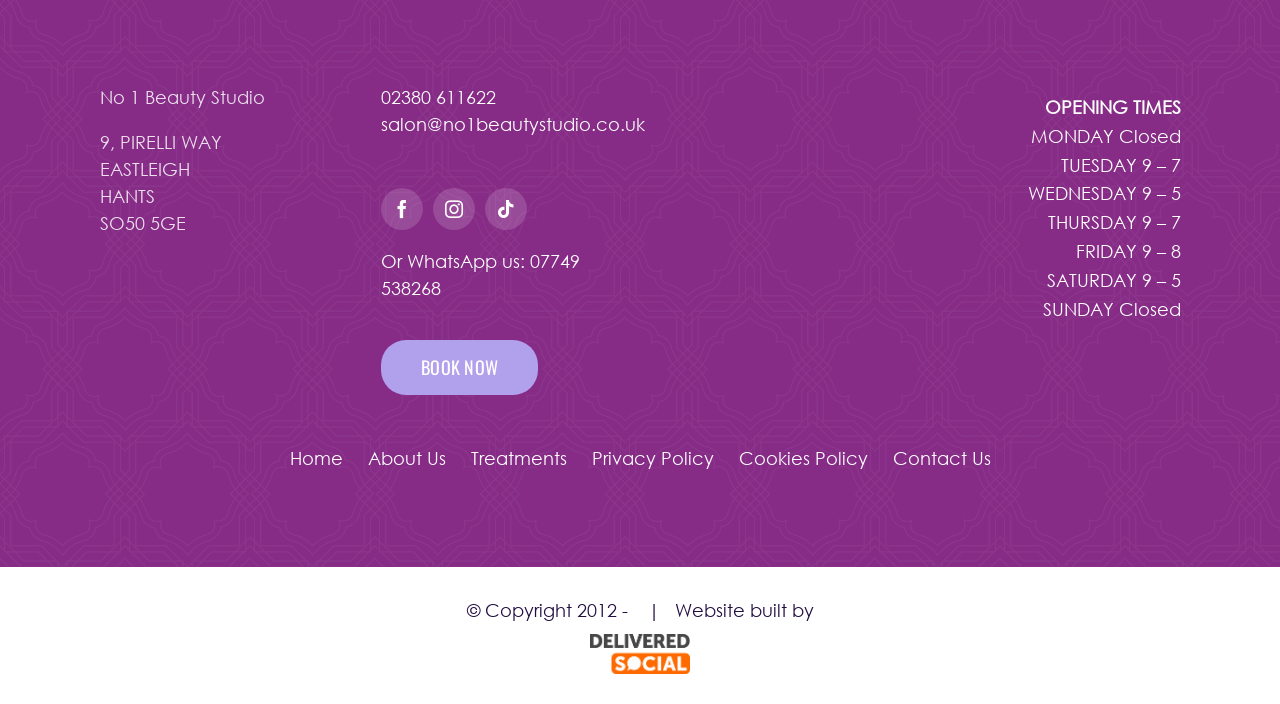What are the opening times on Tuesdays?
From the screenshot, supply a one-word or short-phrase answer.

9 – 7